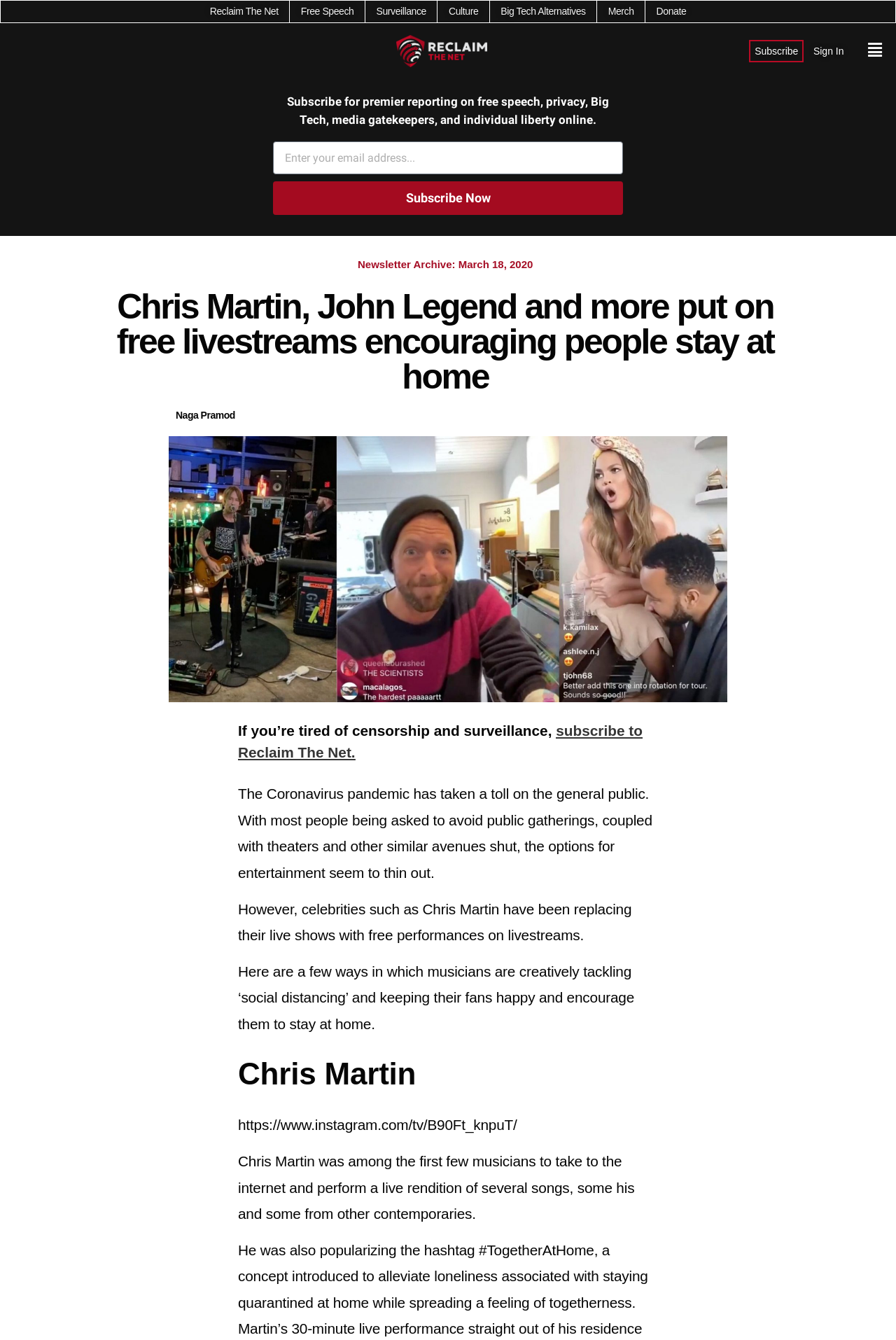Answer the question with a brief word or phrase:
What is the alternative to live shows mentioned in the article?

Free performances on livestreams